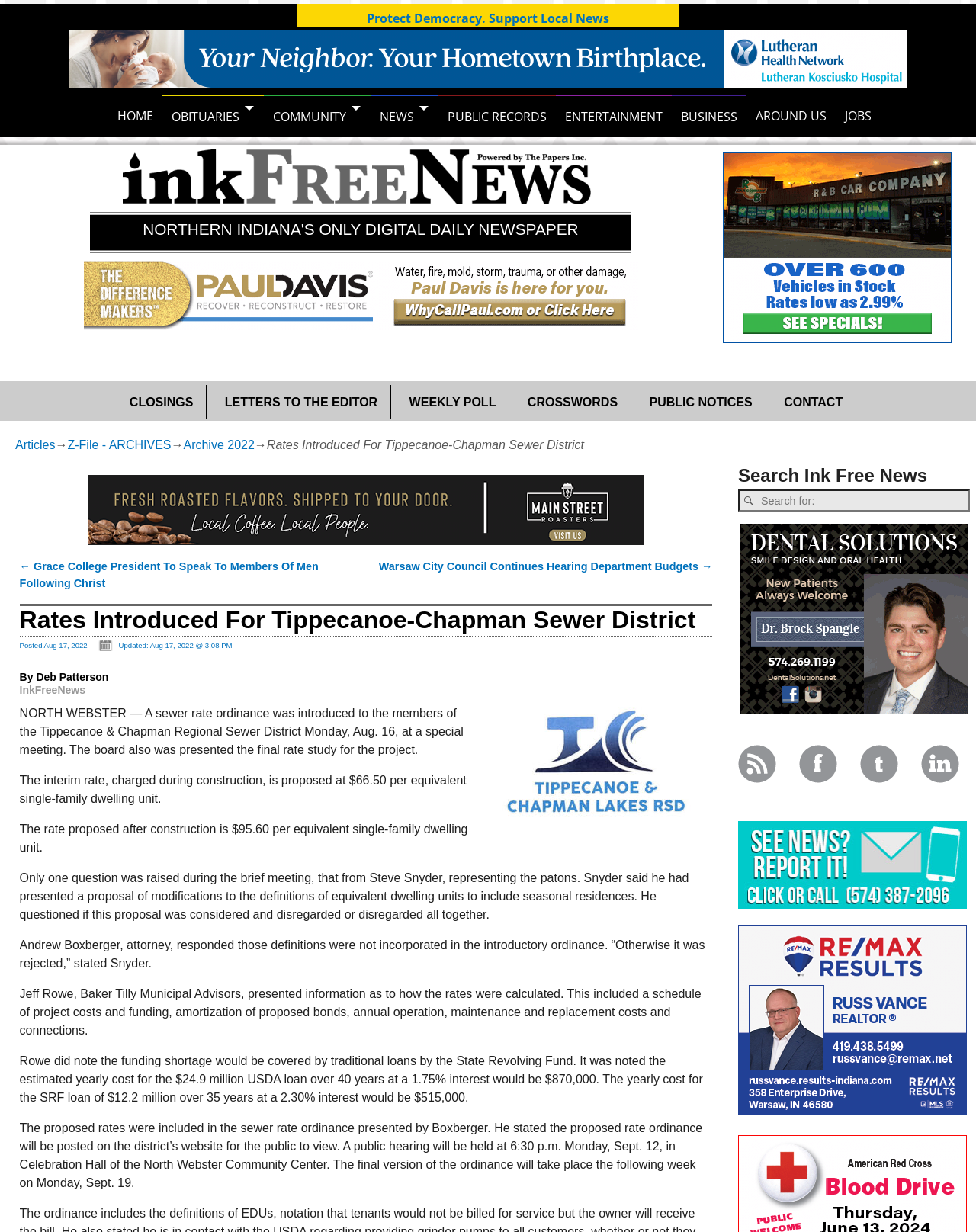Determine the bounding box coordinates of the region that needs to be clicked to achieve the task: "Check the Archive 2022".

[0.188, 0.356, 0.261, 0.367]